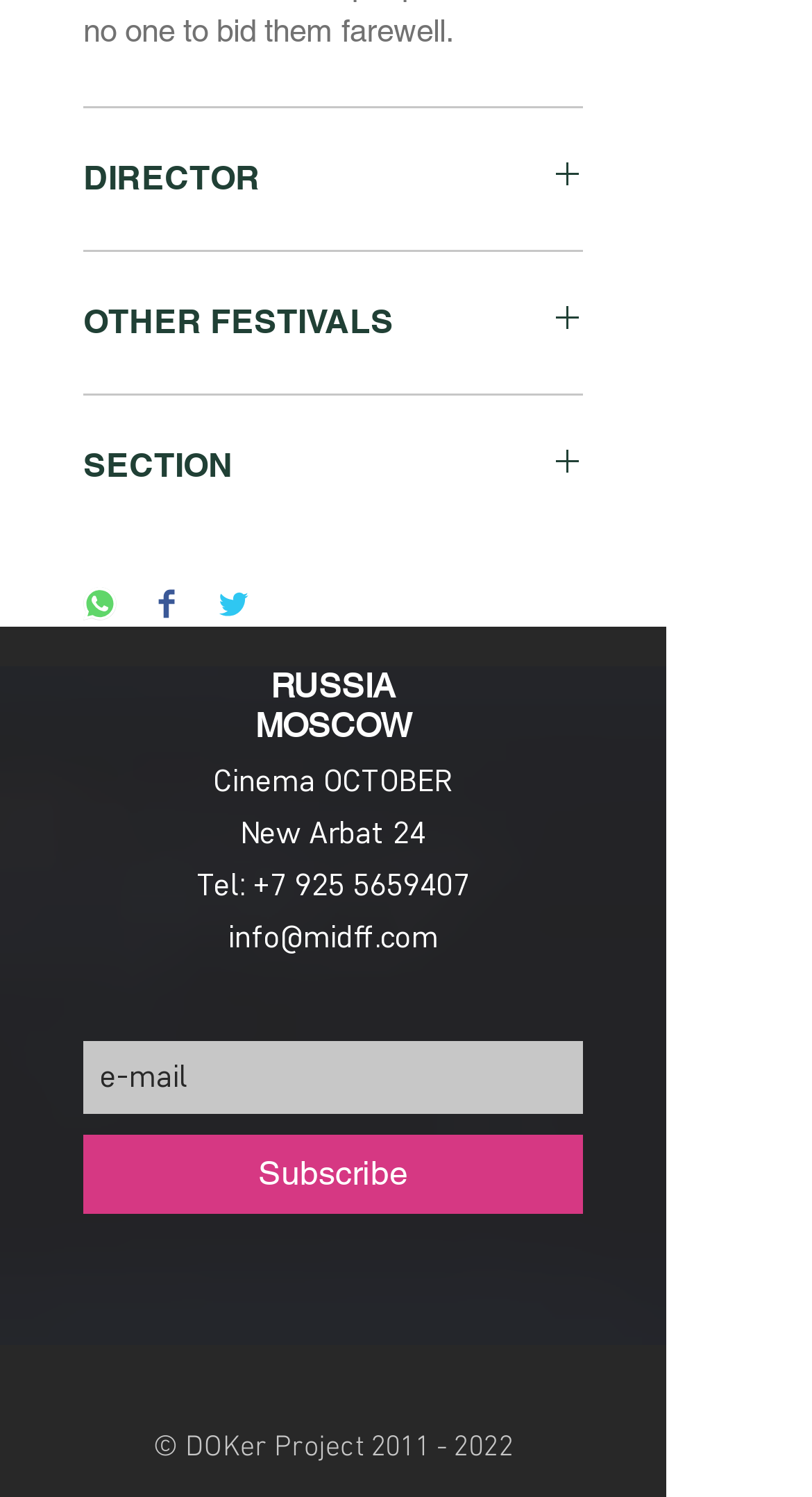Look at the image and give a detailed response to the following question: How many social media share buttons are there?

I counted the number of social media share buttons by looking at the button elements with images as their children. There are three such buttons, with IDs 247, 248, and 249, corresponding to WhatsApp, Facebook, and Twitter respectively.